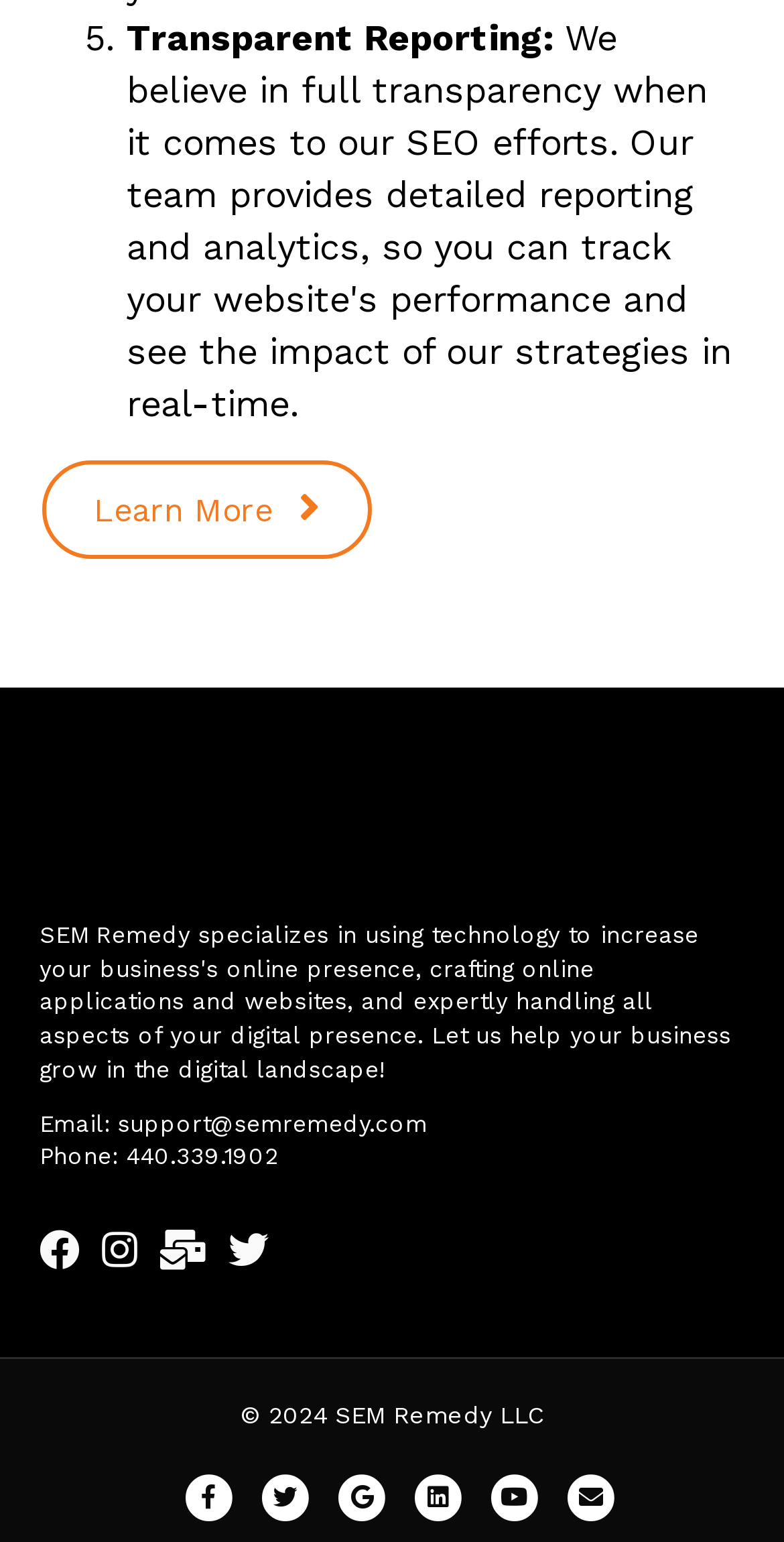What is the name of the company?
Utilize the image to construct a detailed and well-explained answer.

The company name can be found at the bottom of the webpage, in the copyright section, which indicates that the webpage is owned by SEM Remedy LLC.